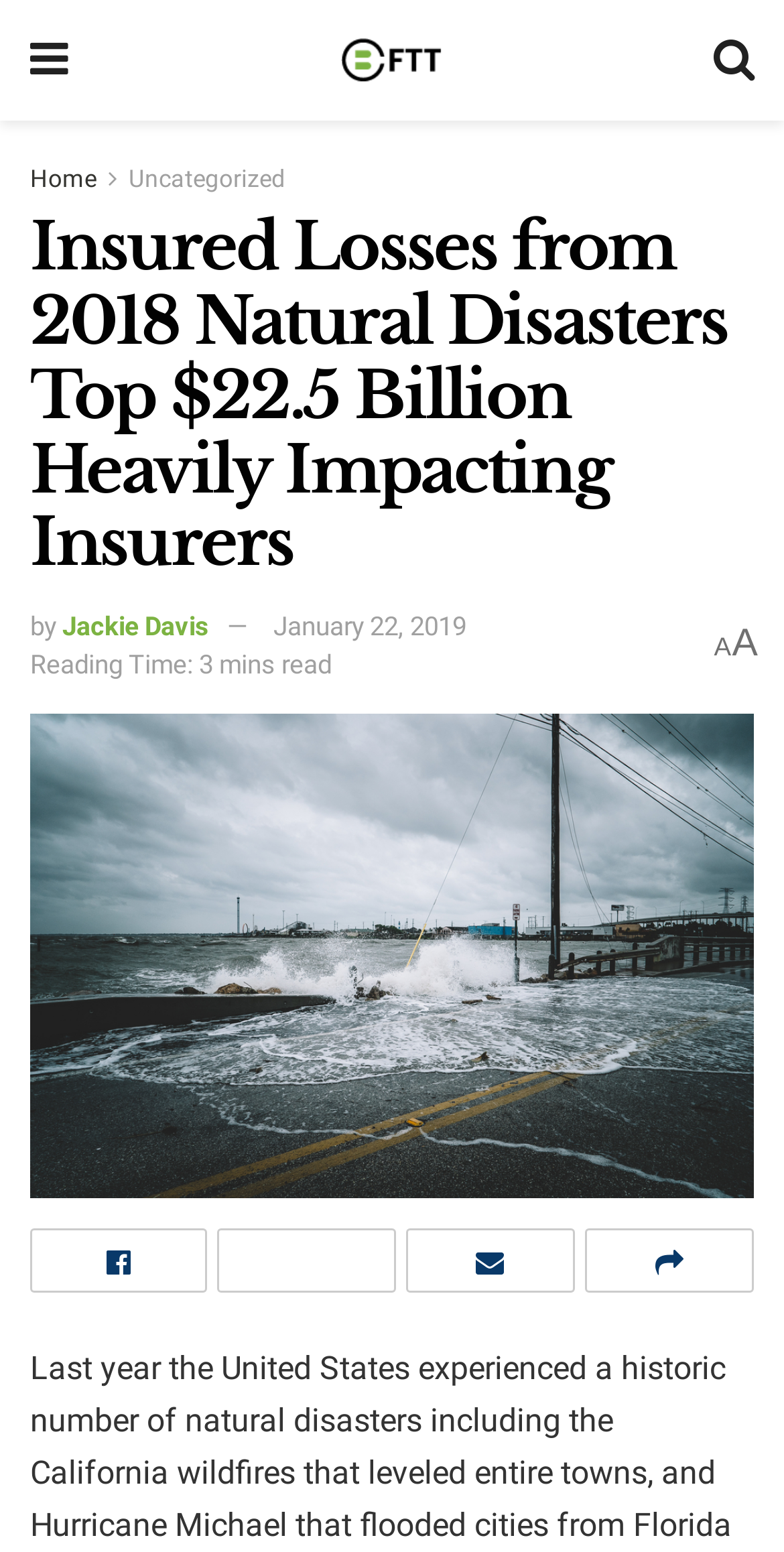Using floating point numbers between 0 and 1, provide the bounding box coordinates in the format (top-left x, top-left y, bottom-right x, bottom-right y). Locate the UI element described here: Jackie Davis

[0.079, 0.394, 0.267, 0.413]